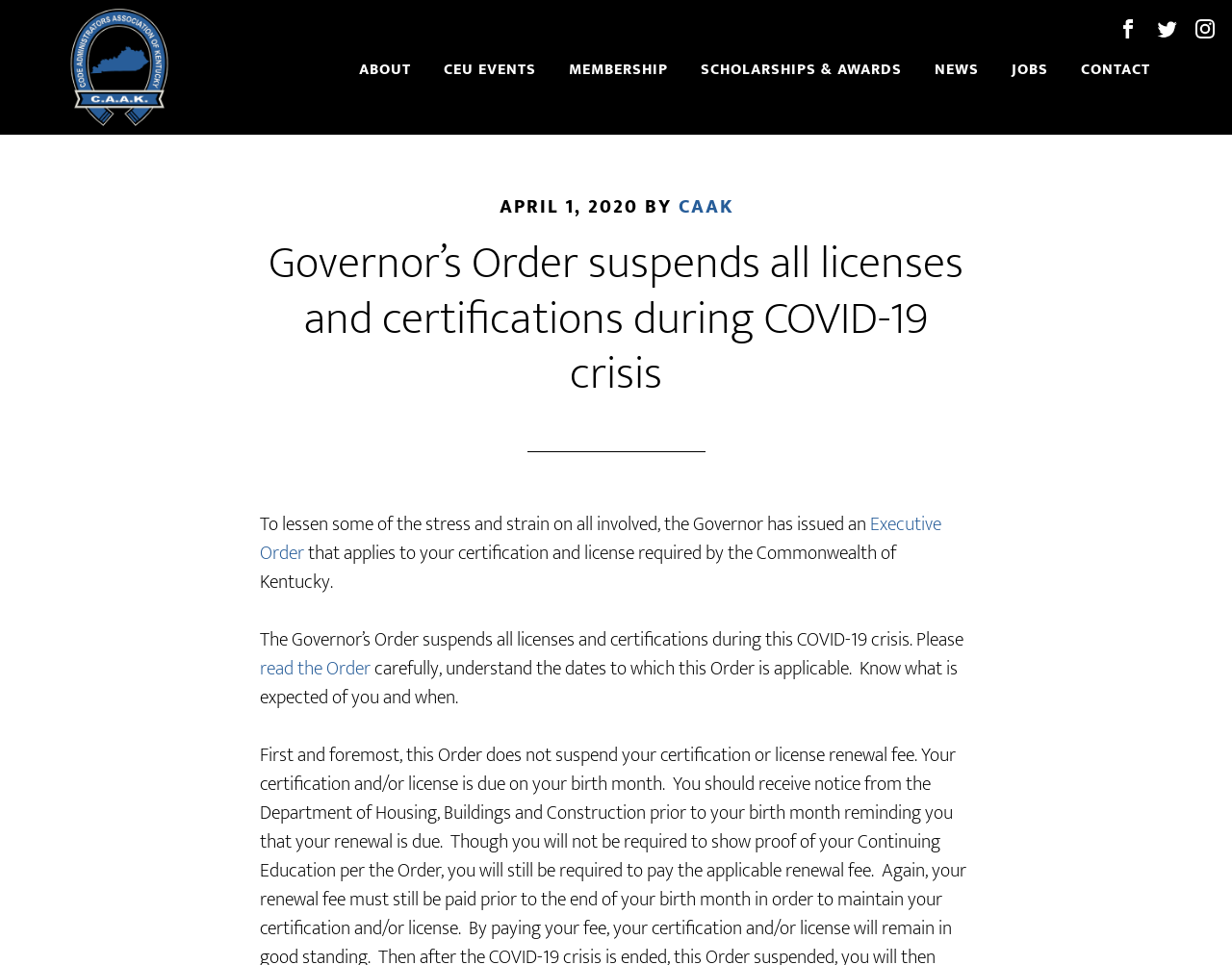Elaborate on the information and visuals displayed on the webpage.

The webpage is about the Governor's Order suspending all licenses and certifications during the COVID-19 crisis. At the top-left corner, there is a "Skip to main content" link. On the top-right corner, there are three social media links, each accompanied by a small image. 

Below these links, there is a main navigation menu with seven items: "ABOUT", "CEU EVENTS", "MEMBERSHIP", "SCHOLARSHIPS & AWARDS", "NEWS", "JOBS", and "CONTACT". 

The main content of the webpage is divided into two sections. The first section has a header with the title "Governor’s Order suspends all licenses and certifications during COVID-19 crisis" and a time stamp "APRIL 1, 2020" below it. There is also a byline "BY" followed by a link "CAAK". 

The second section has a paragraph of text explaining the Governor's Order, which suspends all licenses and certifications during the COVID-19 crisis. There are two links within the paragraph: "Executive Order (opens in a new tab)" and "read the Order (opens in a new tab)". The text advises readers to carefully read the Order and understand the applicable dates.